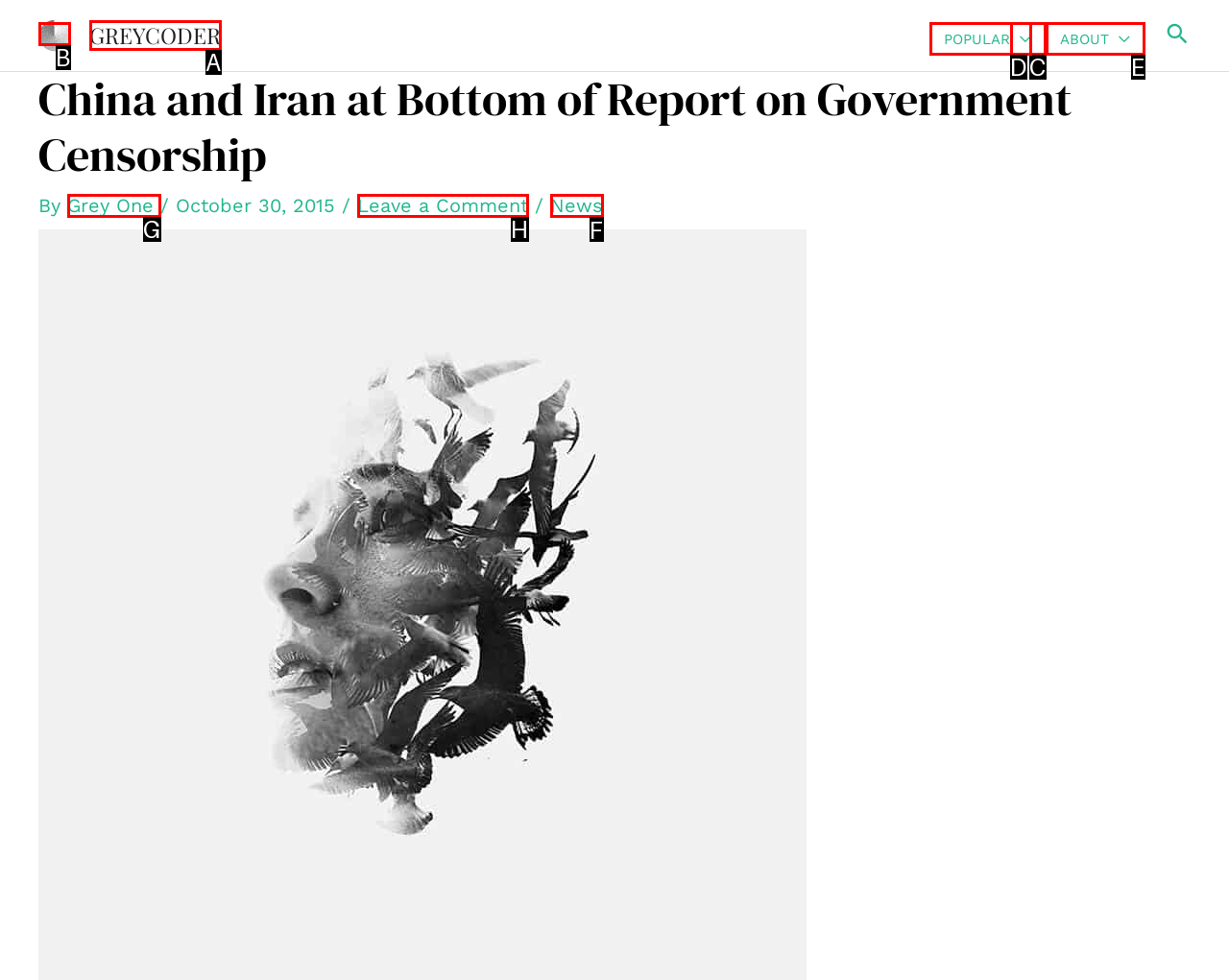Tell me which one HTML element I should click to complete the following task: view news
Answer with the option's letter from the given choices directly.

F